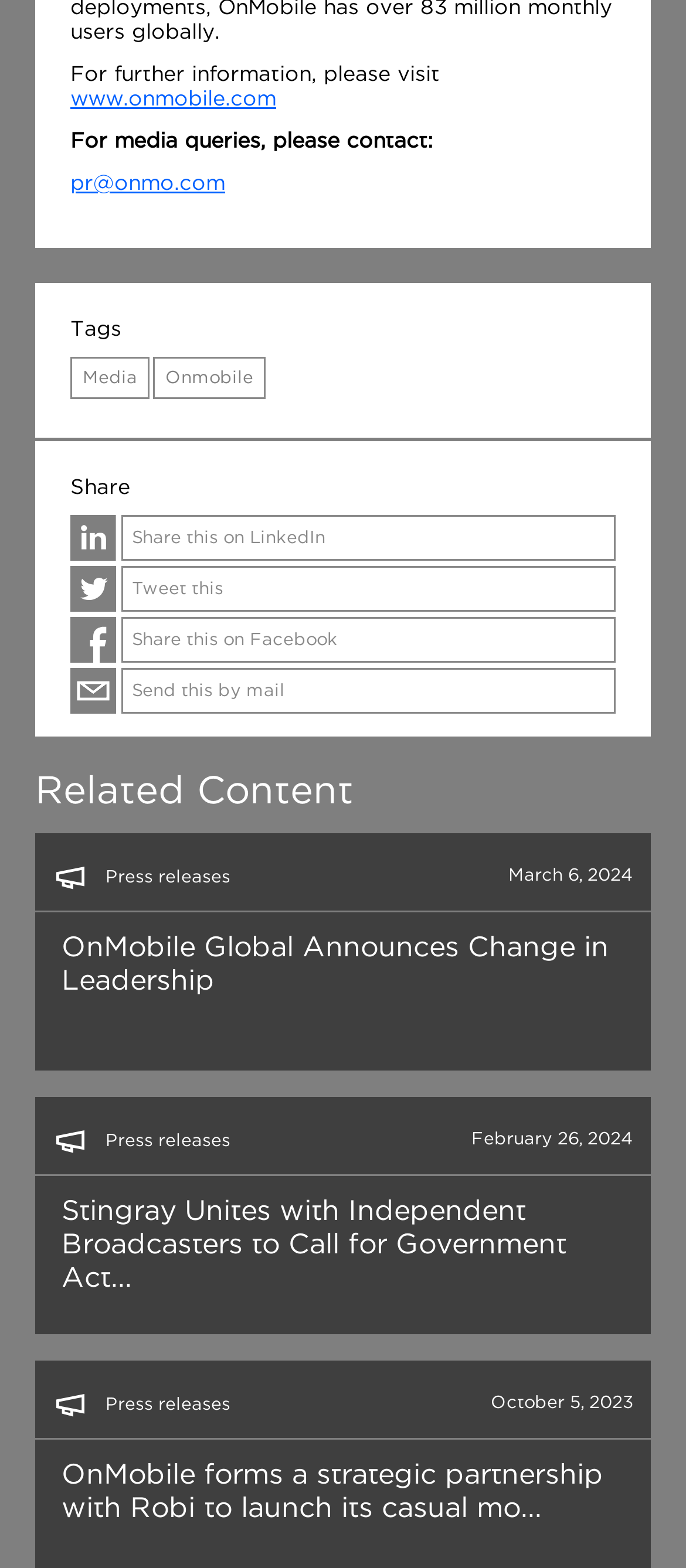Please study the image and answer the question comprehensively:
What social media platforms can you share this on?

In the 'Share' section, there are links to share this content on LinkedIn, Twitter, and Facebook, indicating that these are the social media platforms available for sharing.